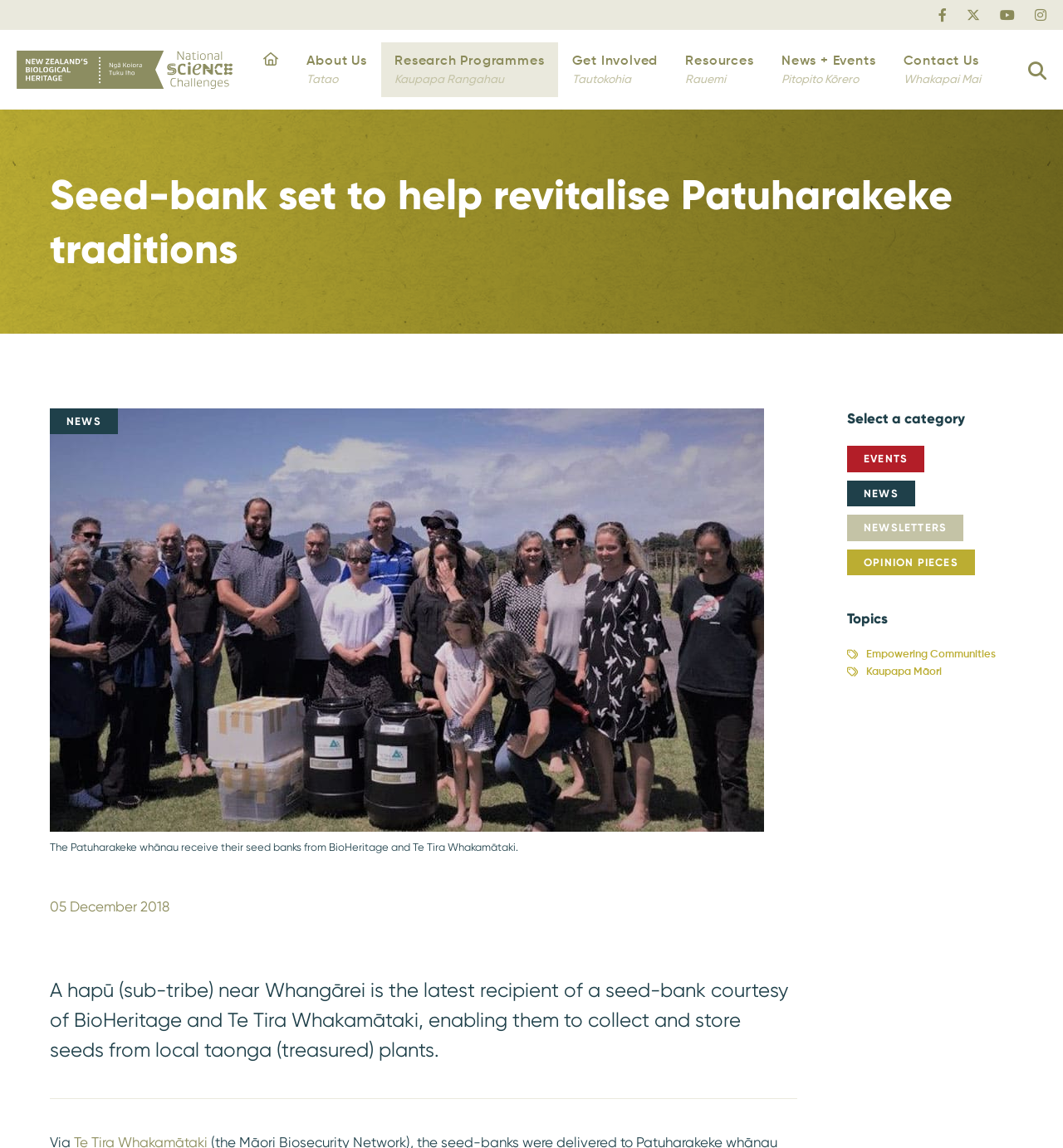Identify the bounding box coordinates for the UI element described as follows: Kaupapa Māori. Use the format (top-left x, top-left y, bottom-right x, bottom-right y) and ensure all values are floating point numbers between 0 and 1.

[0.797, 0.579, 0.953, 0.593]